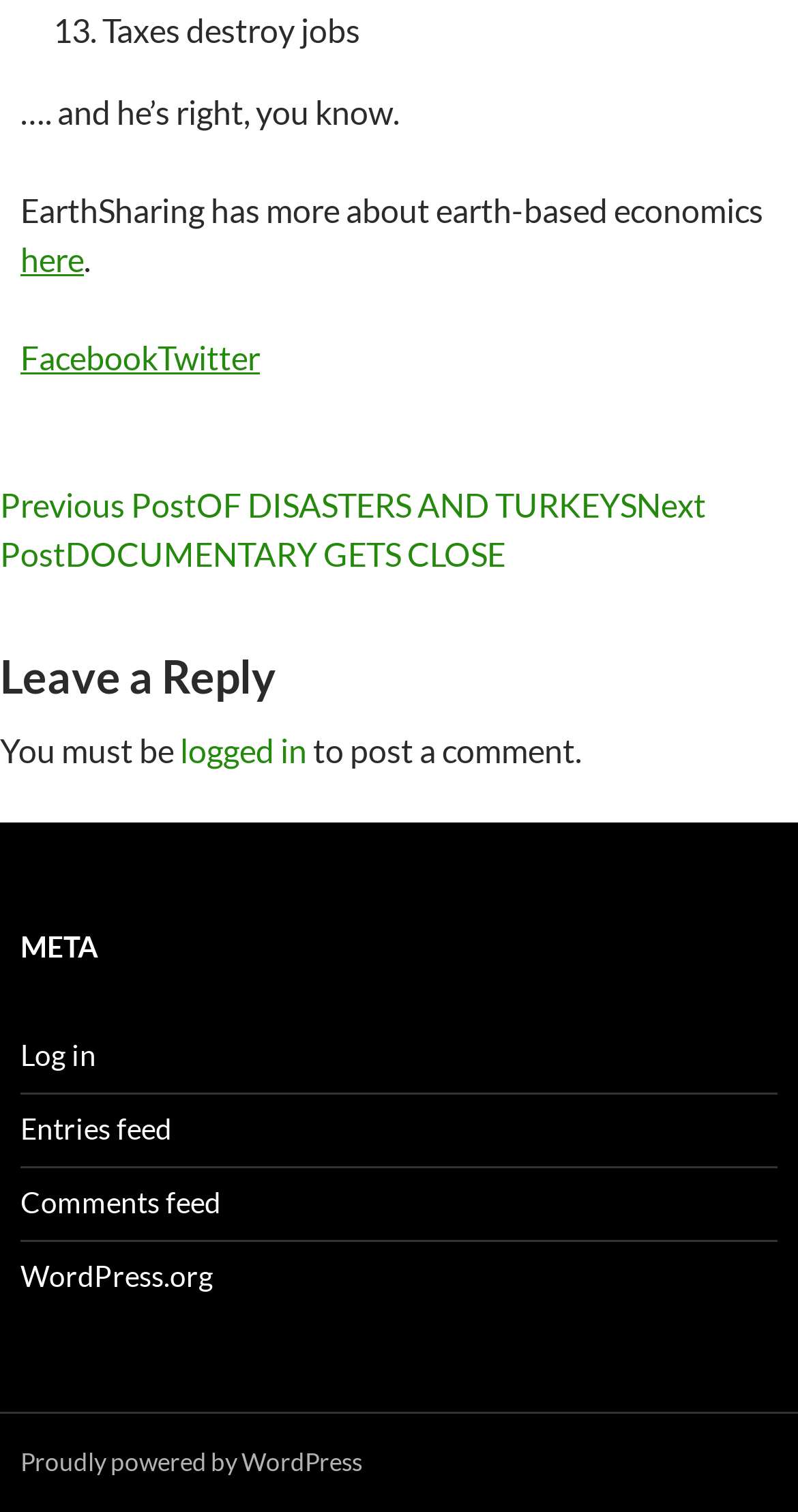Please determine the bounding box coordinates of the element's region to click in order to carry out the following instruction: "Click on the 'Log in' link". The coordinates should be four float numbers between 0 and 1, i.e., [left, top, right, bottom].

[0.026, 0.686, 0.121, 0.709]